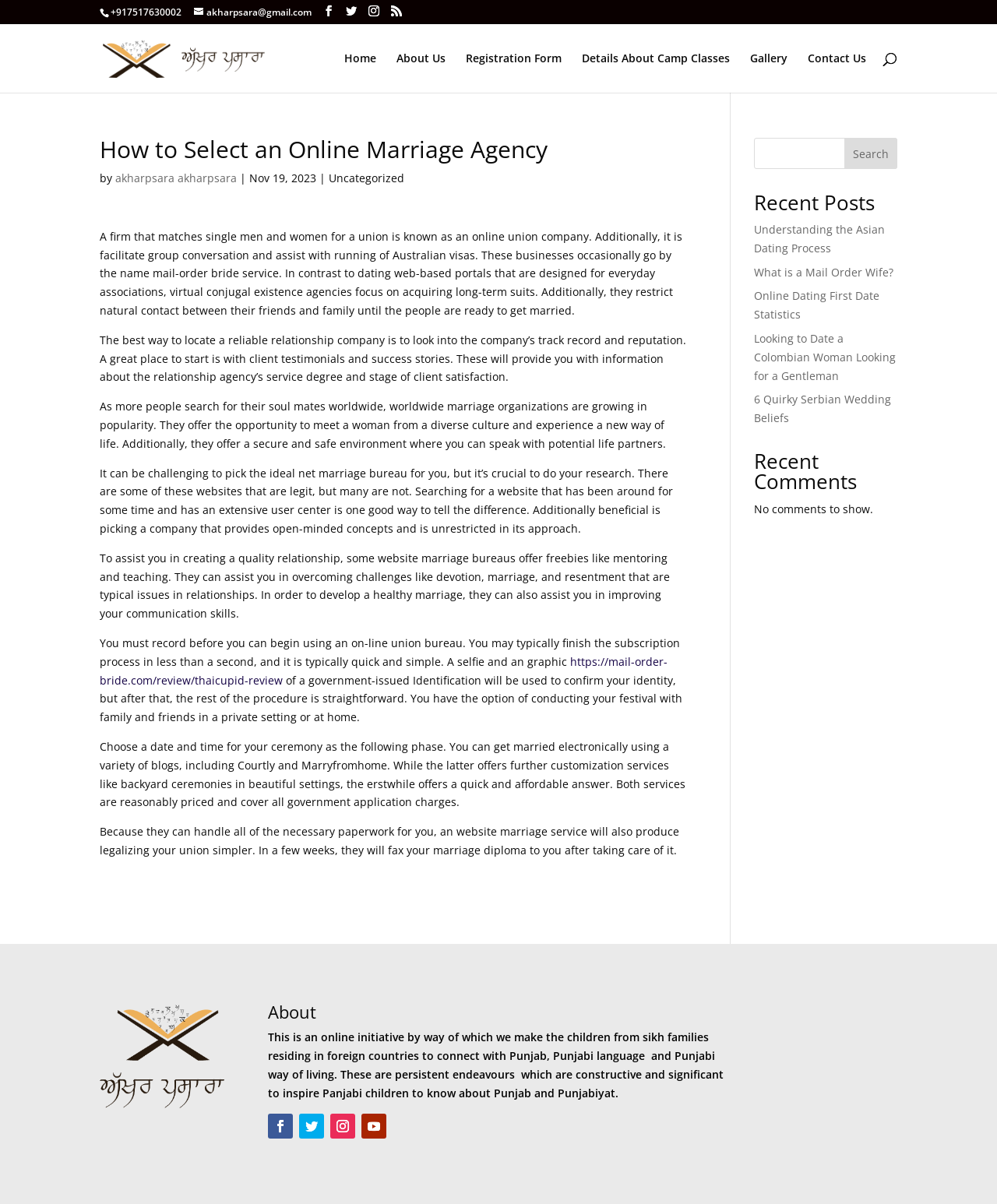Summarize the webpage with intricate details.

This webpage is about selecting an online marriage agency, specifically focusing on Akhar Psara. At the top, there is a phone number and an email address, followed by a row of social media links. Below that, there is a navigation menu with links to Home, About Us, Registration Form, Details About Camp Classes, Gallery, and Contact Us.

The main content of the webpage is an article titled "How to Select an Online Marriage Agency" with a brief introduction and several paragraphs discussing the importance of researching and finding a reliable online marriage agency. The article also provides tips on how to choose the right agency, including checking client testimonials and success stories, and looking for a website that has been around for some time and has an extensive user base.

On the right side of the webpage, there is a search bar with a search button. Below that, there is a section titled "Recent Posts" with links to several articles, including "Understanding the Asian Dating Process", "What is a Mail Order Wife?", and "Online Dating First Date Statistics". Further down, there is a section titled "Recent Comments" with a message indicating that there are no comments to show.

At the bottom of the webpage, there is an image, followed by an "About" section with a brief description of the online initiative, which aims to connect children from Sikh families living abroad with Punjab, Punjabi language, and Punjabi way of living. Below that, there are social media links again.